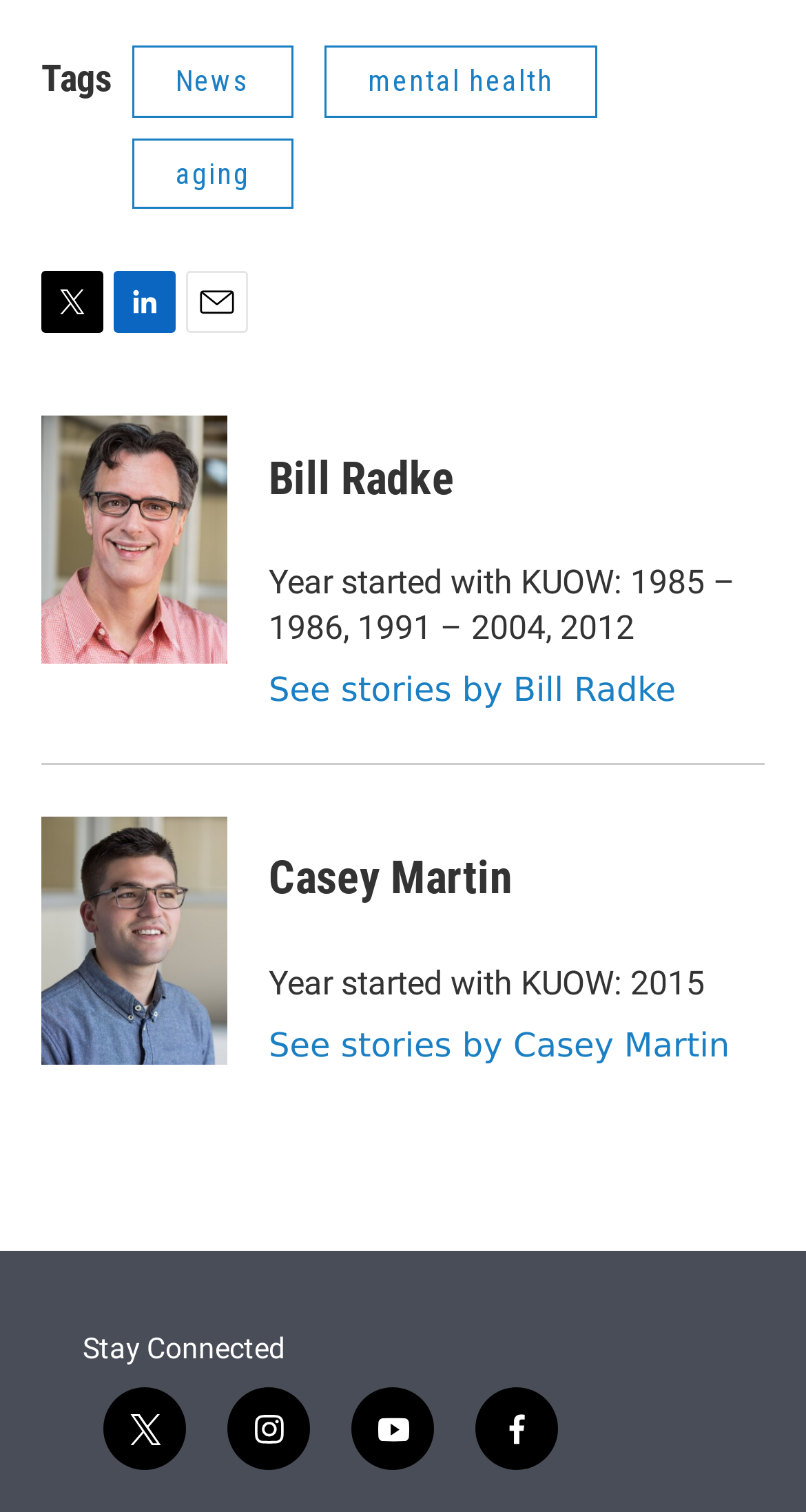Provide your answer in one word or a succinct phrase for the question: 
What social media platforms are available for connection?

Twitter, LinkedIn, Email, Instagram, YouTube, Facebook